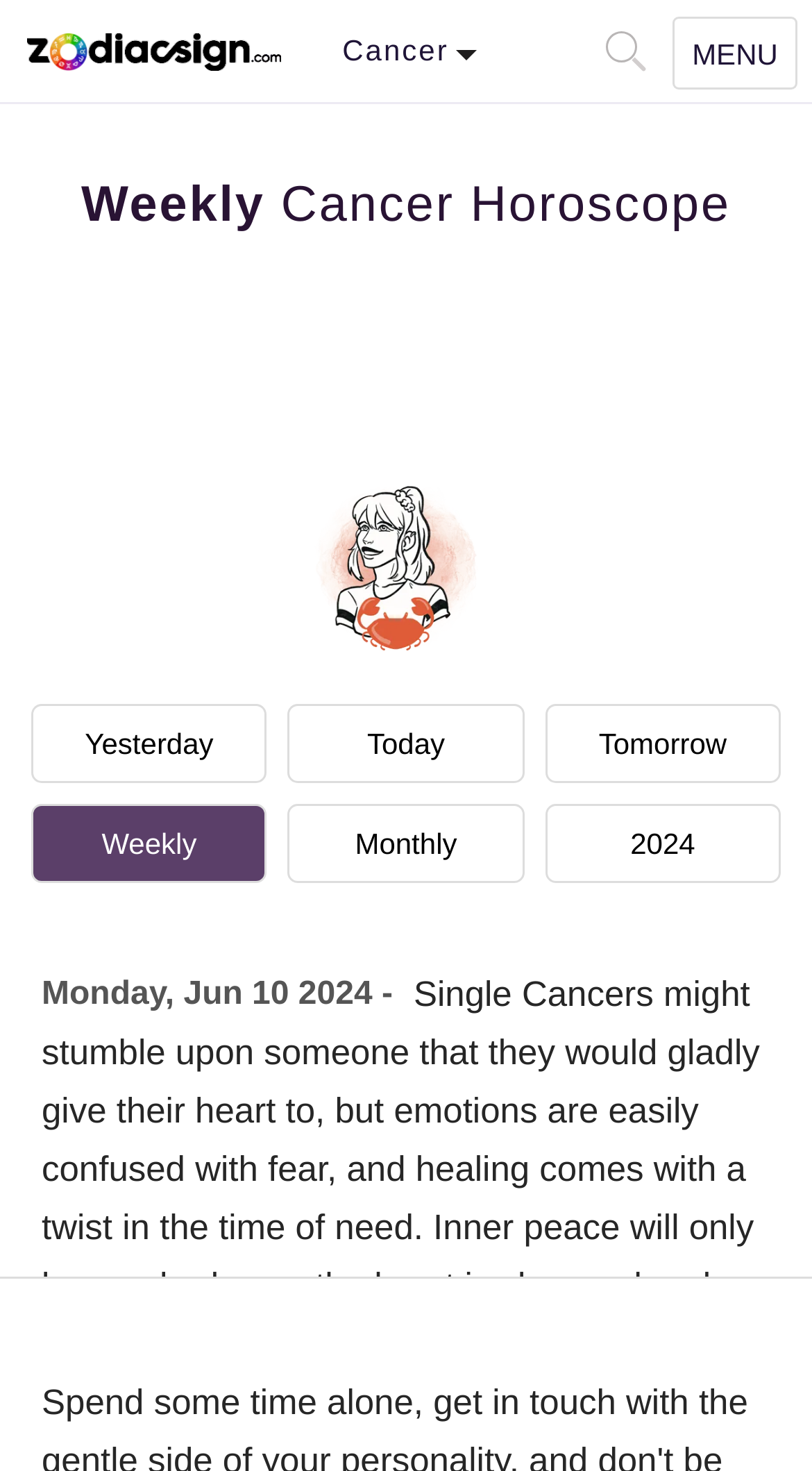Please predict the bounding box coordinates (top-left x, top-left y, bottom-right x, bottom-right y) for the UI element in the screenshot that fits the description: Tomorrow

[0.671, 0.479, 0.961, 0.532]